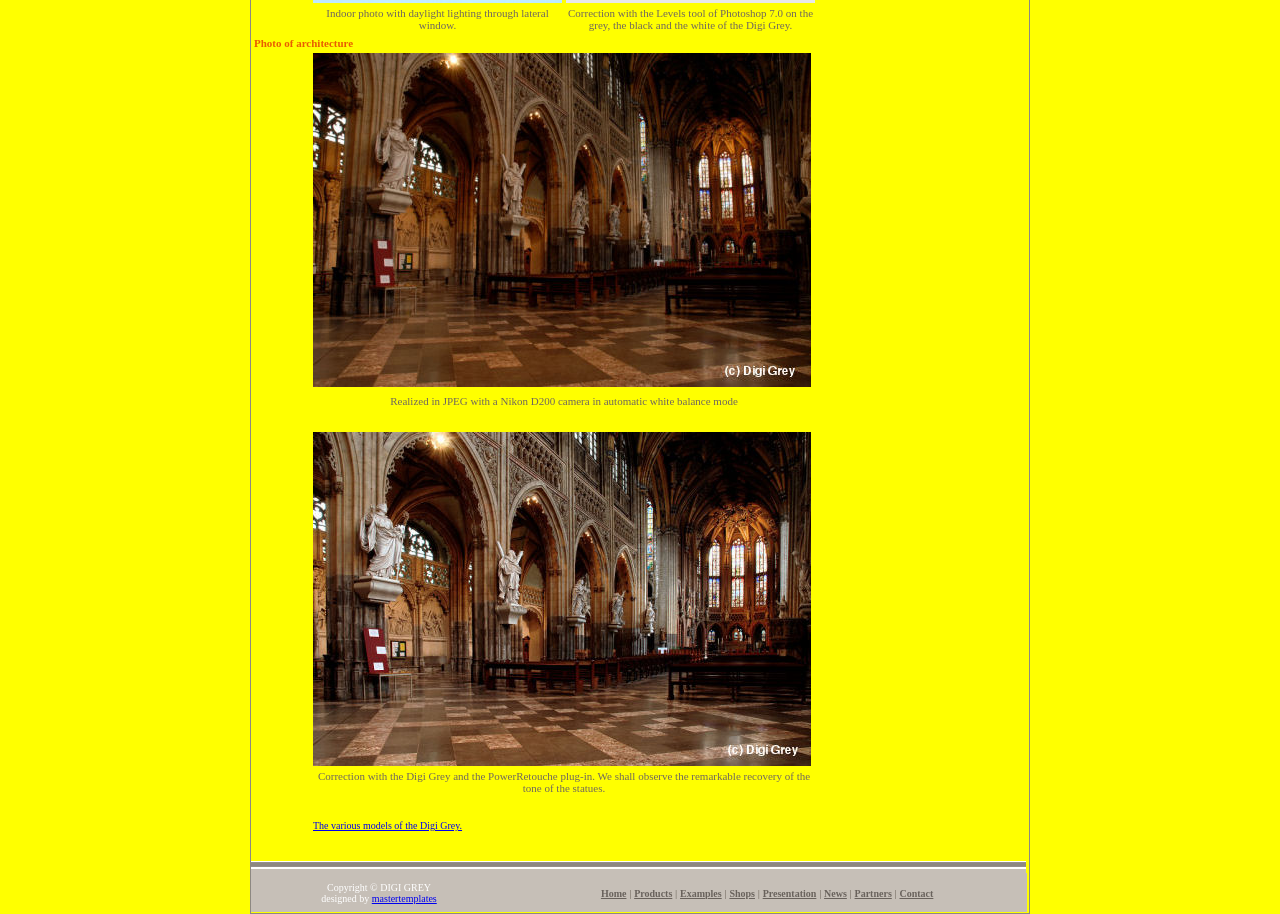Determine the bounding box coordinates of the area to click in order to meet this instruction: "View the correction with the Digi Grey and the PowerRetouche plug-in".

[0.244, 0.841, 0.638, 0.87]